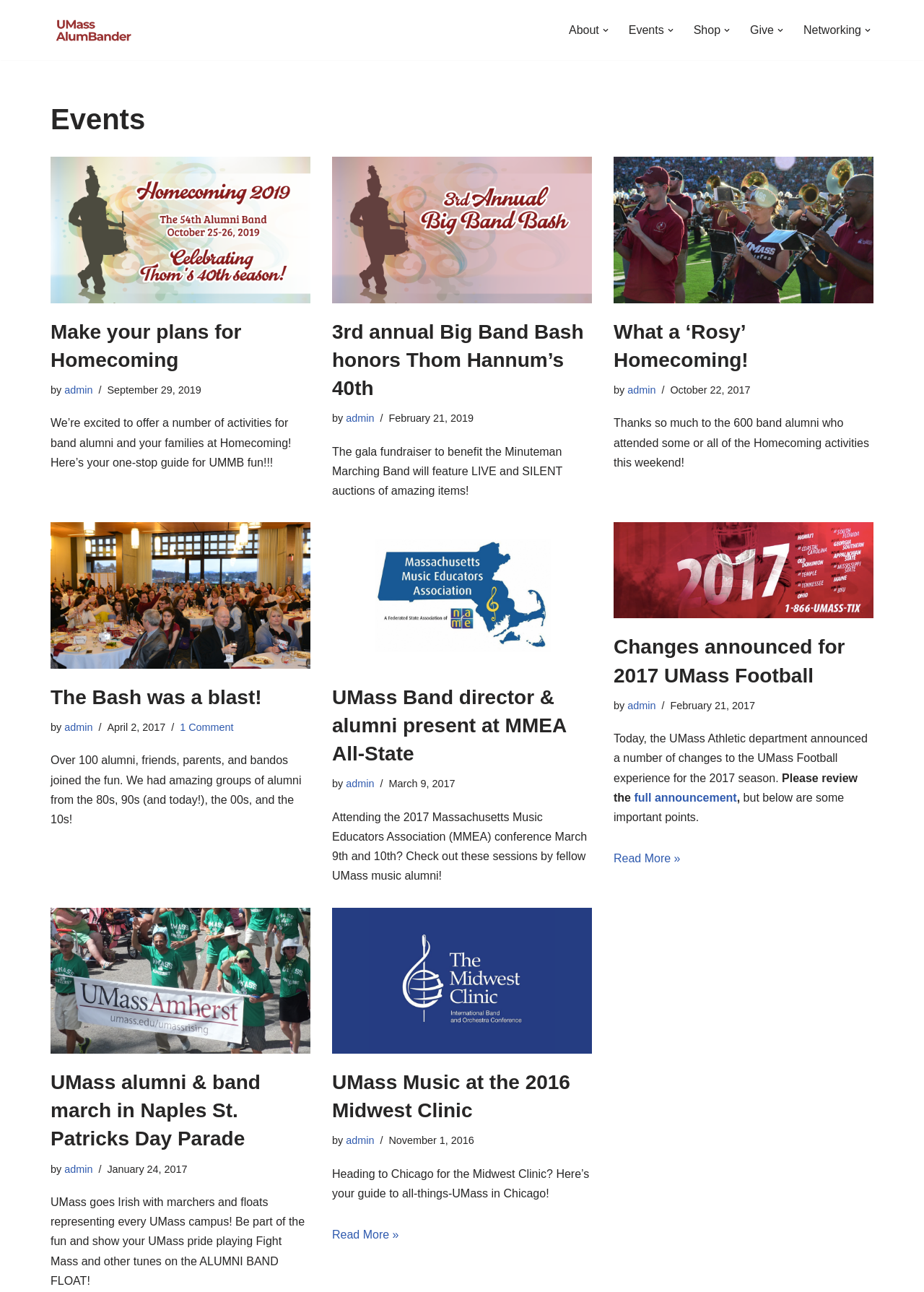Respond with a single word or phrase:
What is the title of the first article?

Make your plans for Homecoming